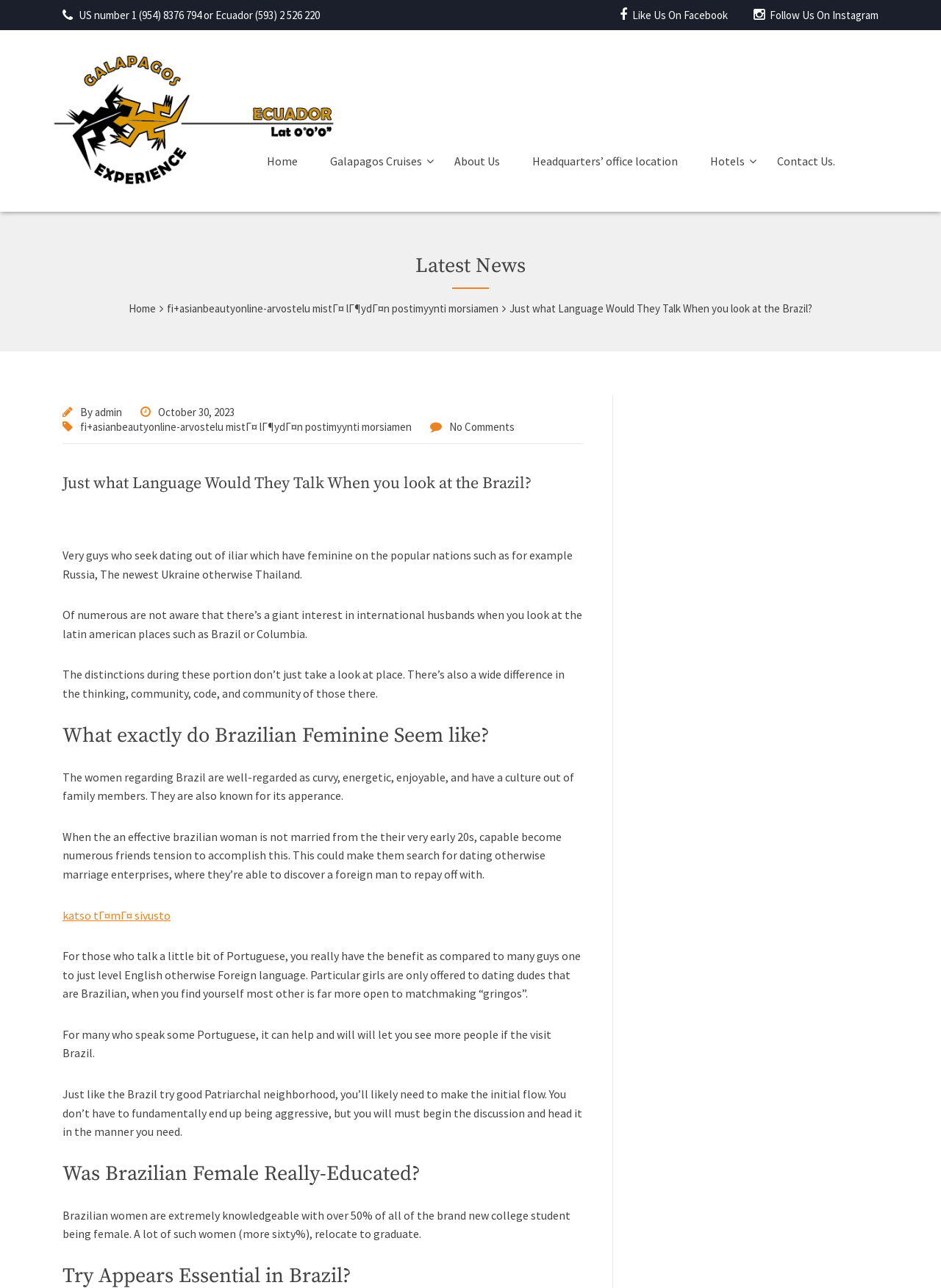Identify the bounding box coordinates necessary to click and complete the given instruction: "Click the 'Like Us On Facebook' link".

[0.659, 0.006, 0.773, 0.017]